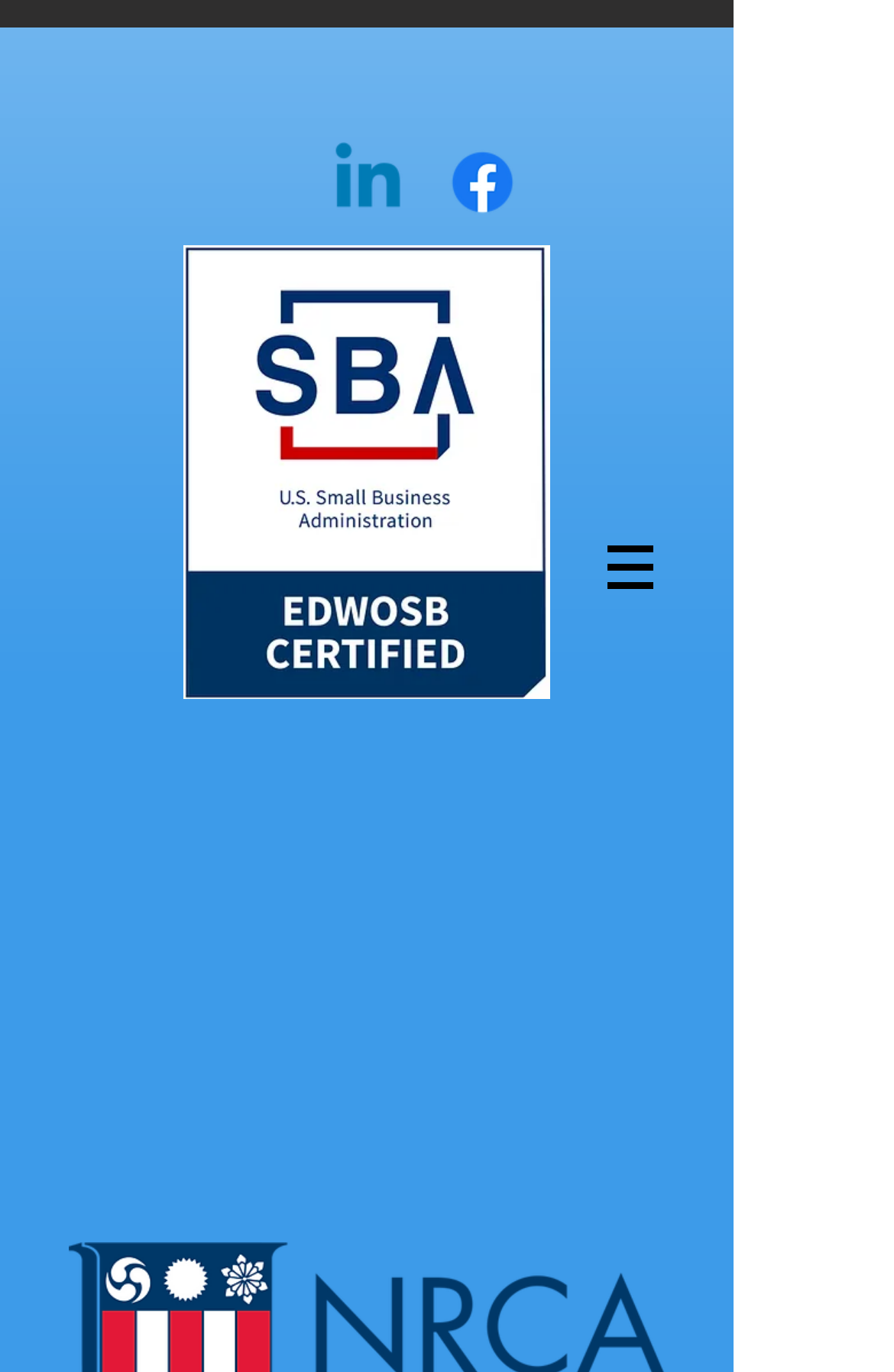What is the certification logo displayed on the webpage?
Provide a comprehensive and detailed answer to the question.

I noticed an image with the text 'EDWOSB Certified.jpg' which suggests that it is a certification logo displayed on the webpage.